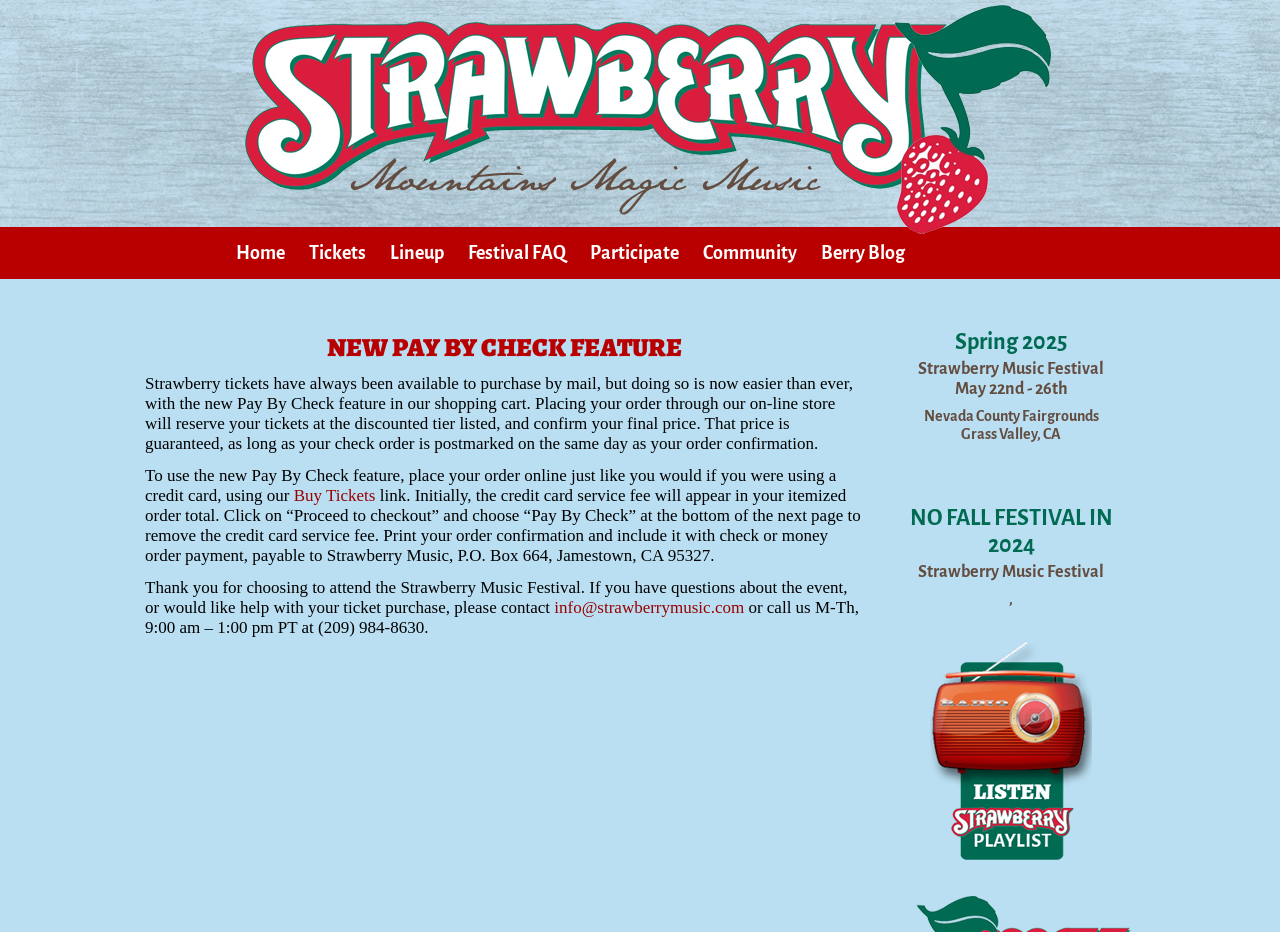Find and extract the text of the primary heading on the webpage.

NEW PAY BY CHECK FEATURE